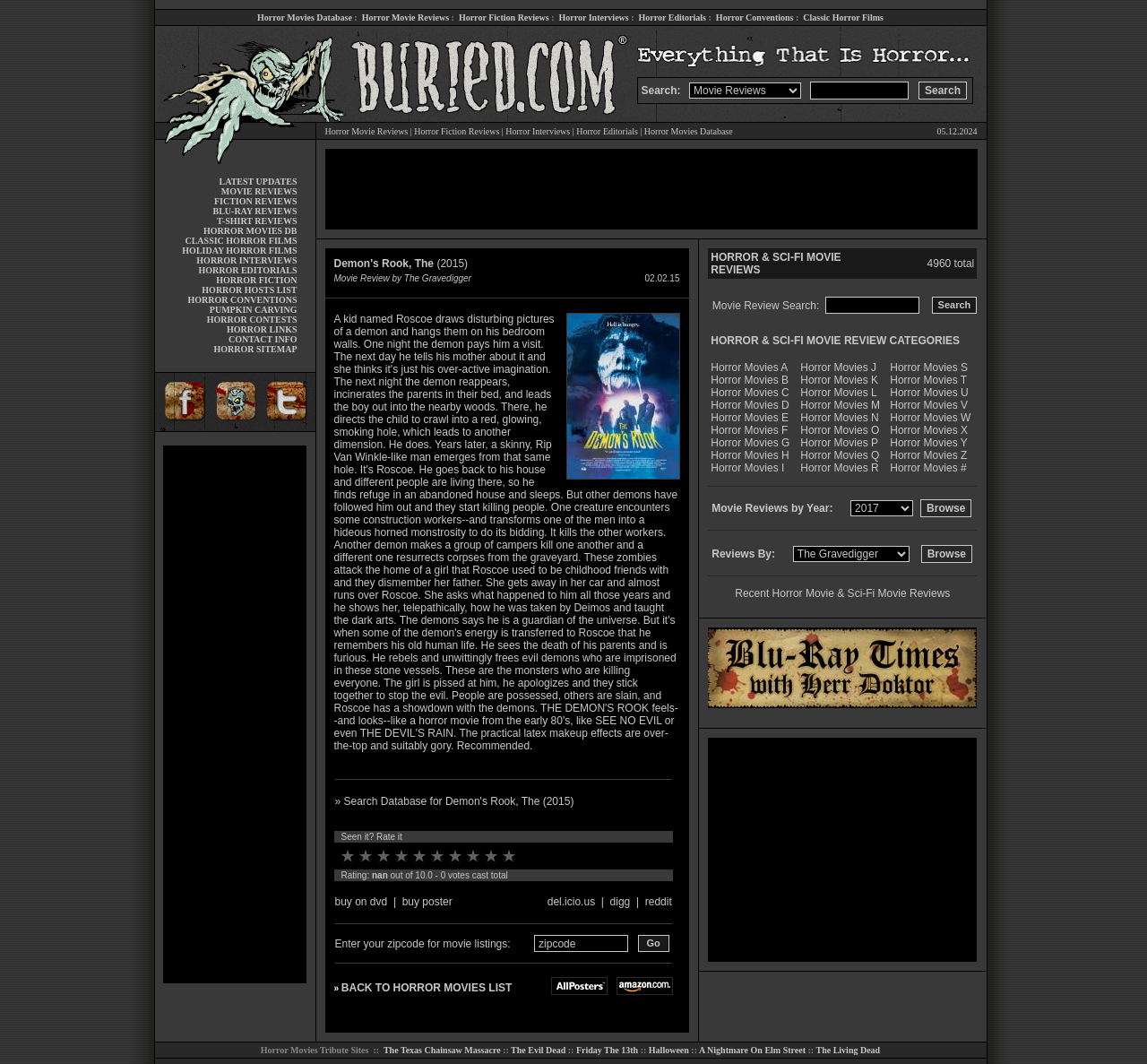Locate the bounding box coordinates of the area that needs to be clicked to fulfill the following instruction: "View horror fiction reviews". The coordinates should be in the format of four float numbers between 0 and 1, namely [left, top, right, bottom].

[0.361, 0.118, 0.435, 0.128]